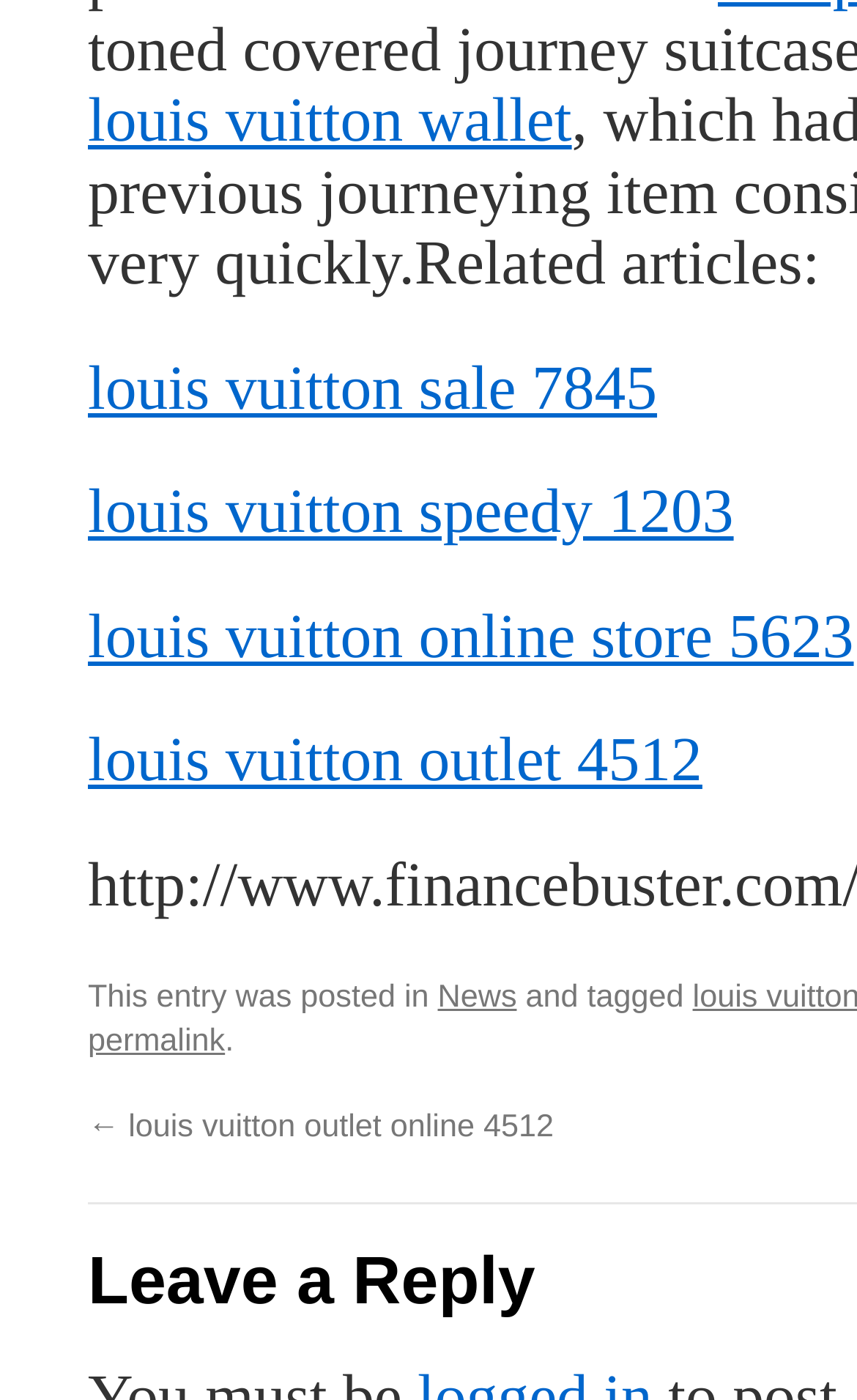Determine the bounding box coordinates for the clickable element to execute this instruction: "view permalink". Provide the coordinates as four float numbers between 0 and 1, i.e., [left, top, right, bottom].

[0.103, 0.732, 0.263, 0.757]